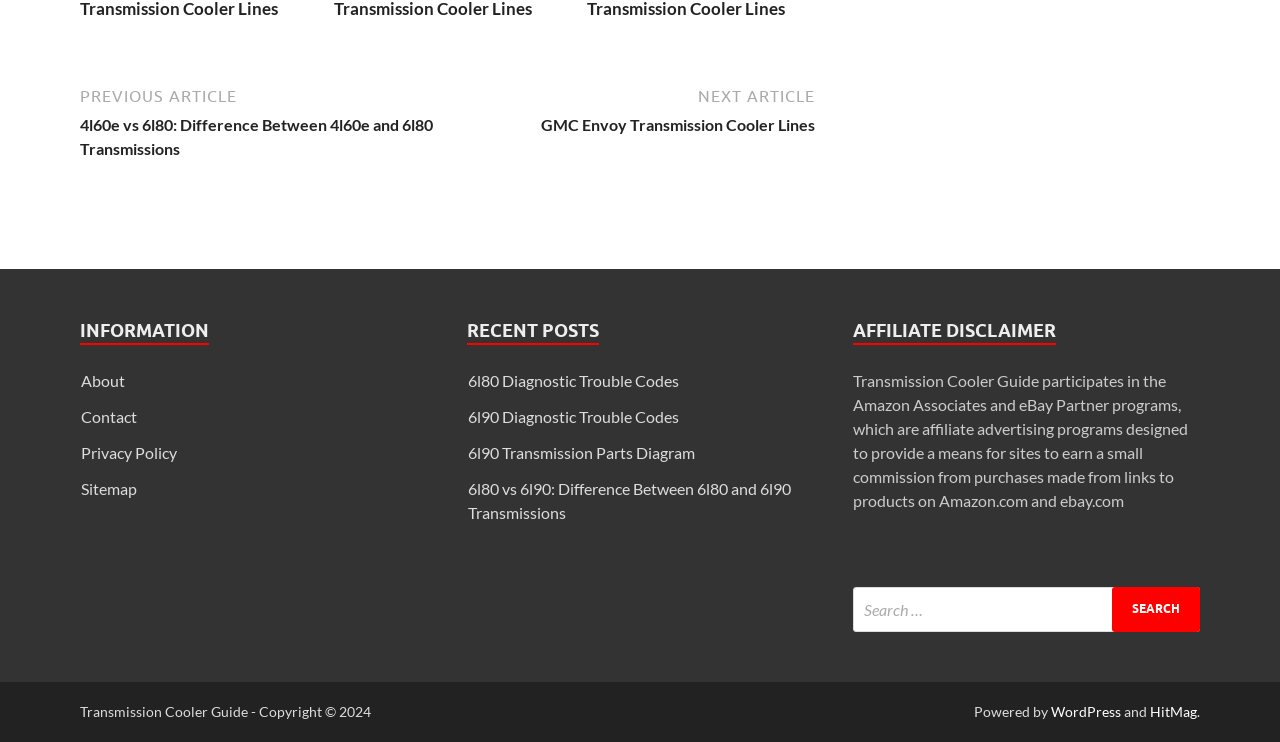Respond with a single word or phrase for the following question: 
How many links are under the 'INFORMATION' heading?

4